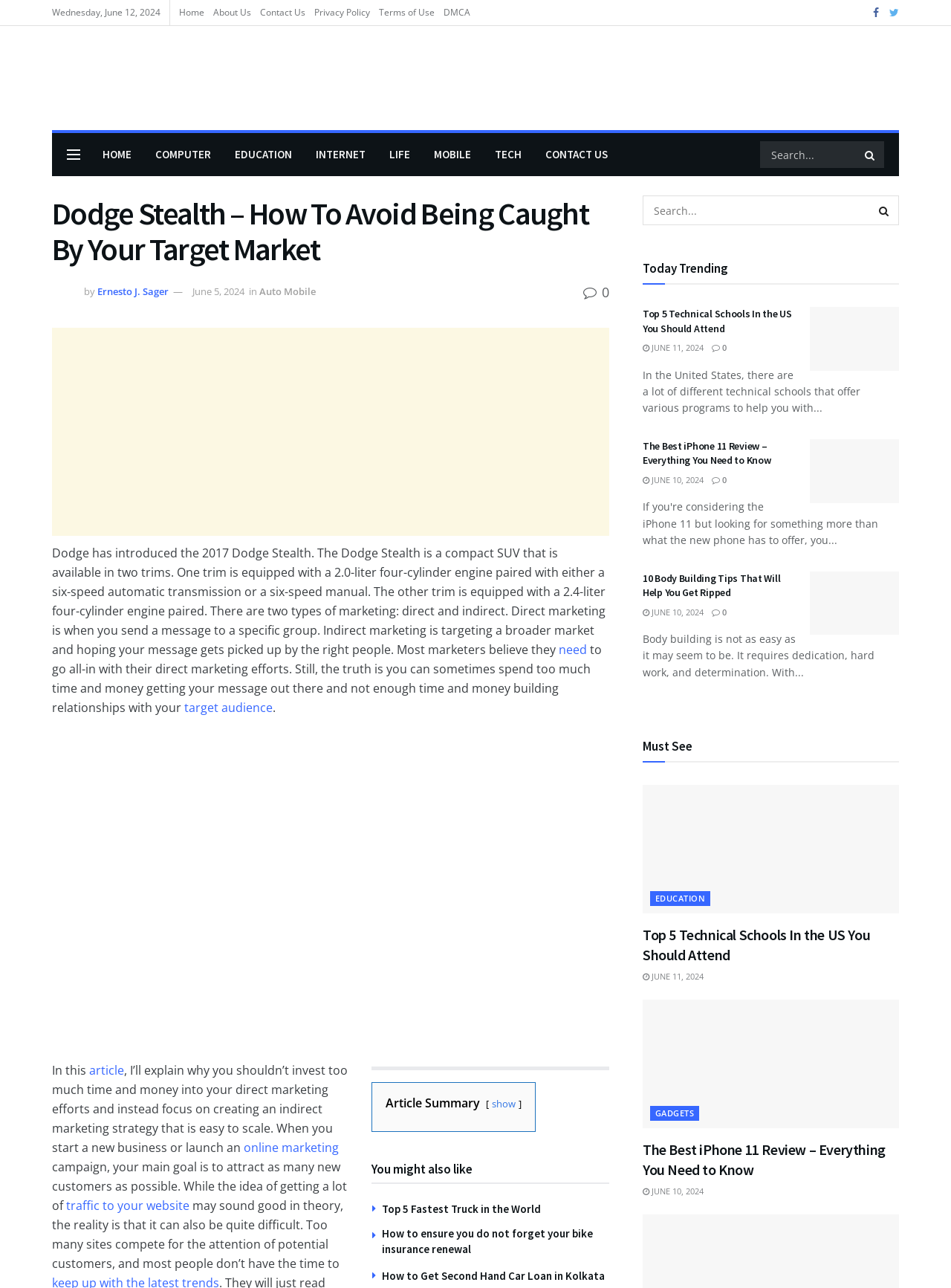Locate the bounding box coordinates of the element that needs to be clicked to carry out the instruction: "Check the trending topics". The coordinates should be given as four float numbers ranging from 0 to 1, i.e., [left, top, right, bottom].

[0.676, 0.198, 0.766, 0.219]